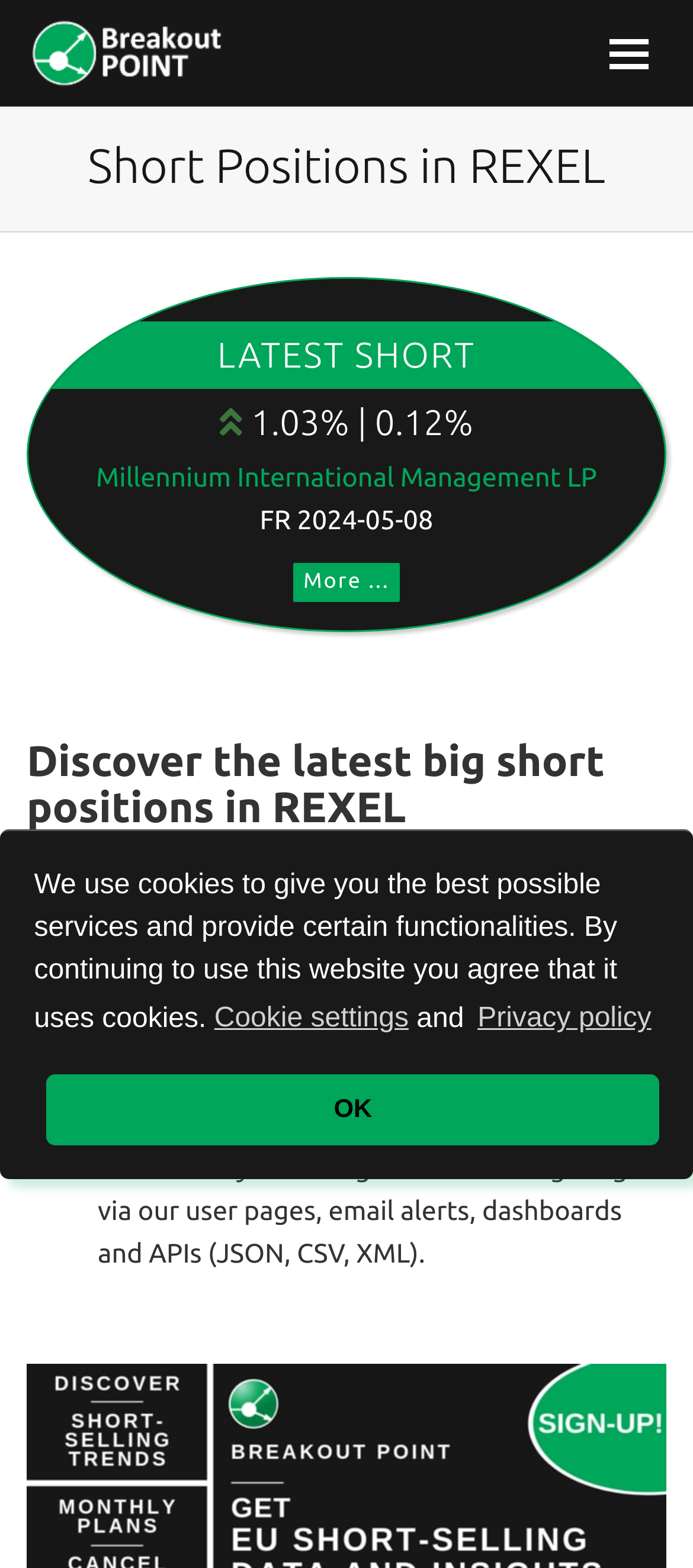What is the purpose of the webpage?
Refer to the image and offer an in-depth and detailed answer to the question.

The purpose of the webpage is to track short selling disclosures in REXEL, as indicated by the description of the webpage and the various headings and text on the webpage.